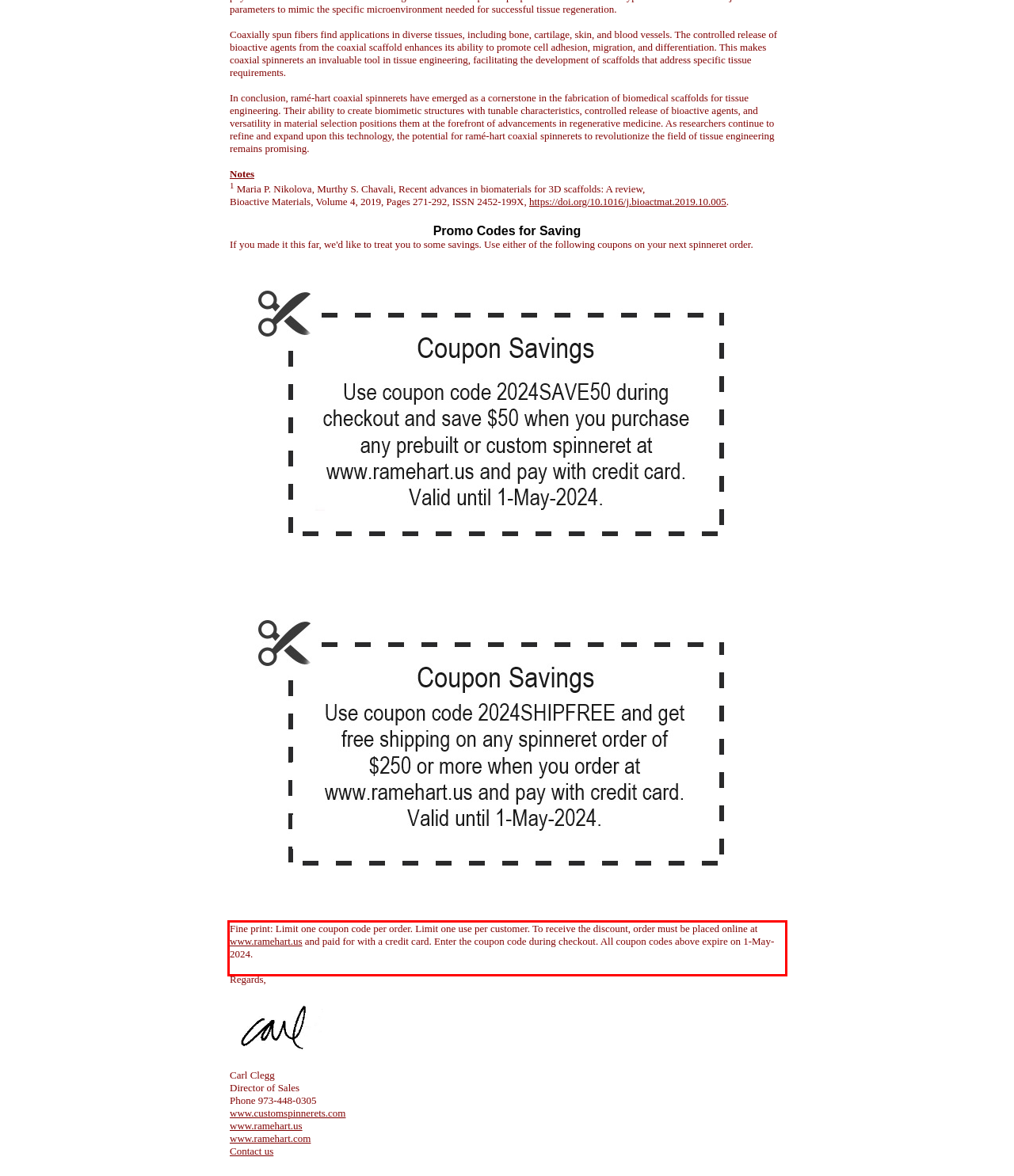Within the screenshot of the webpage, there is a red rectangle. Please recognize and generate the text content inside this red bounding box.

Fine print: Limit one coupon code per order. Limit one use per customer. To receive the discount, order must be placed online at www.ramehart.us and paid for with a credit card. Enter the coupon code during checkout. All coupon codes above expire on 1-May-2024.